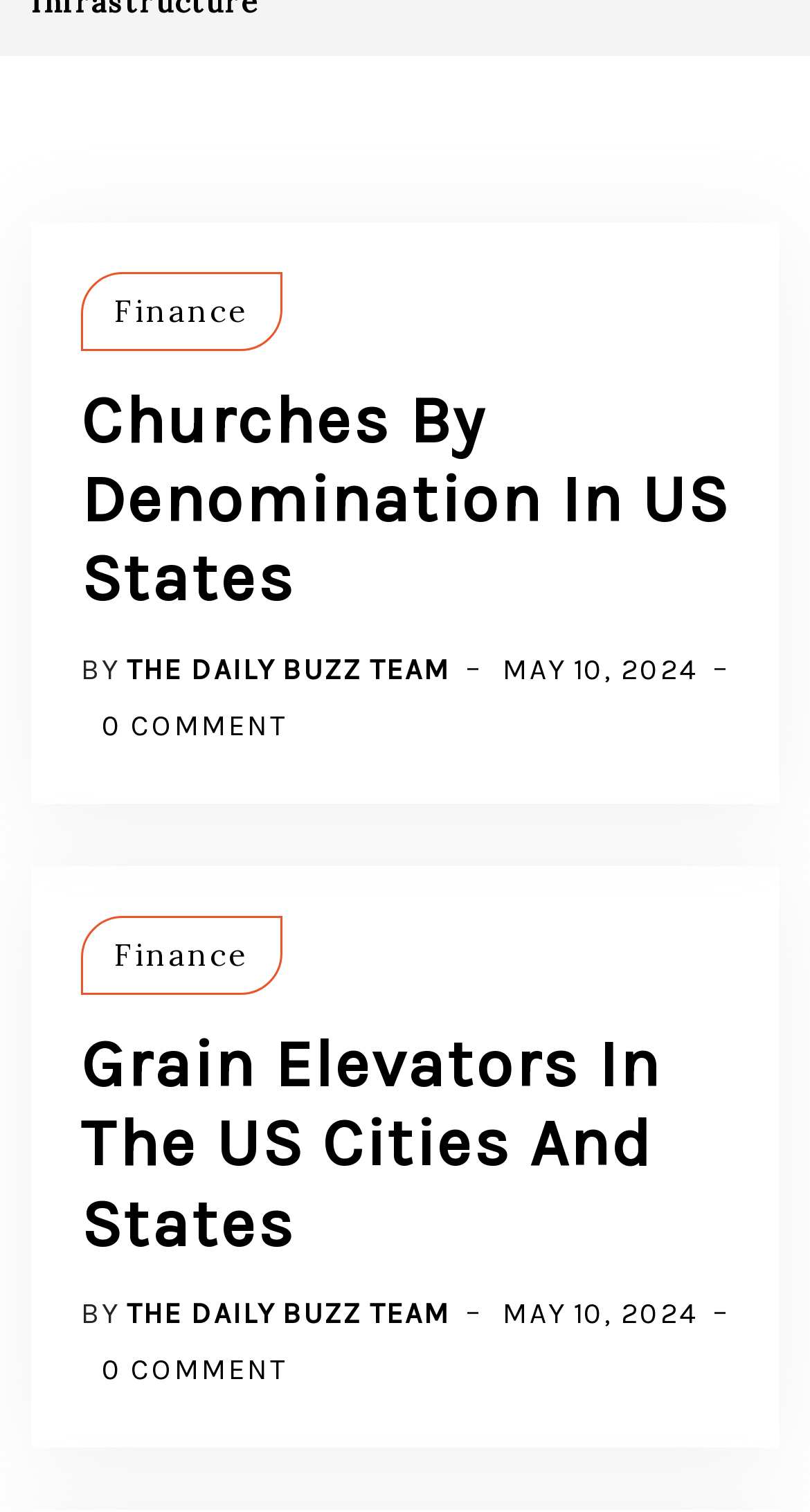Given the webpage screenshot, identify the bounding box of the UI element that matches this description: "name="s" placeholder="Search …" title="Search for:"".

None